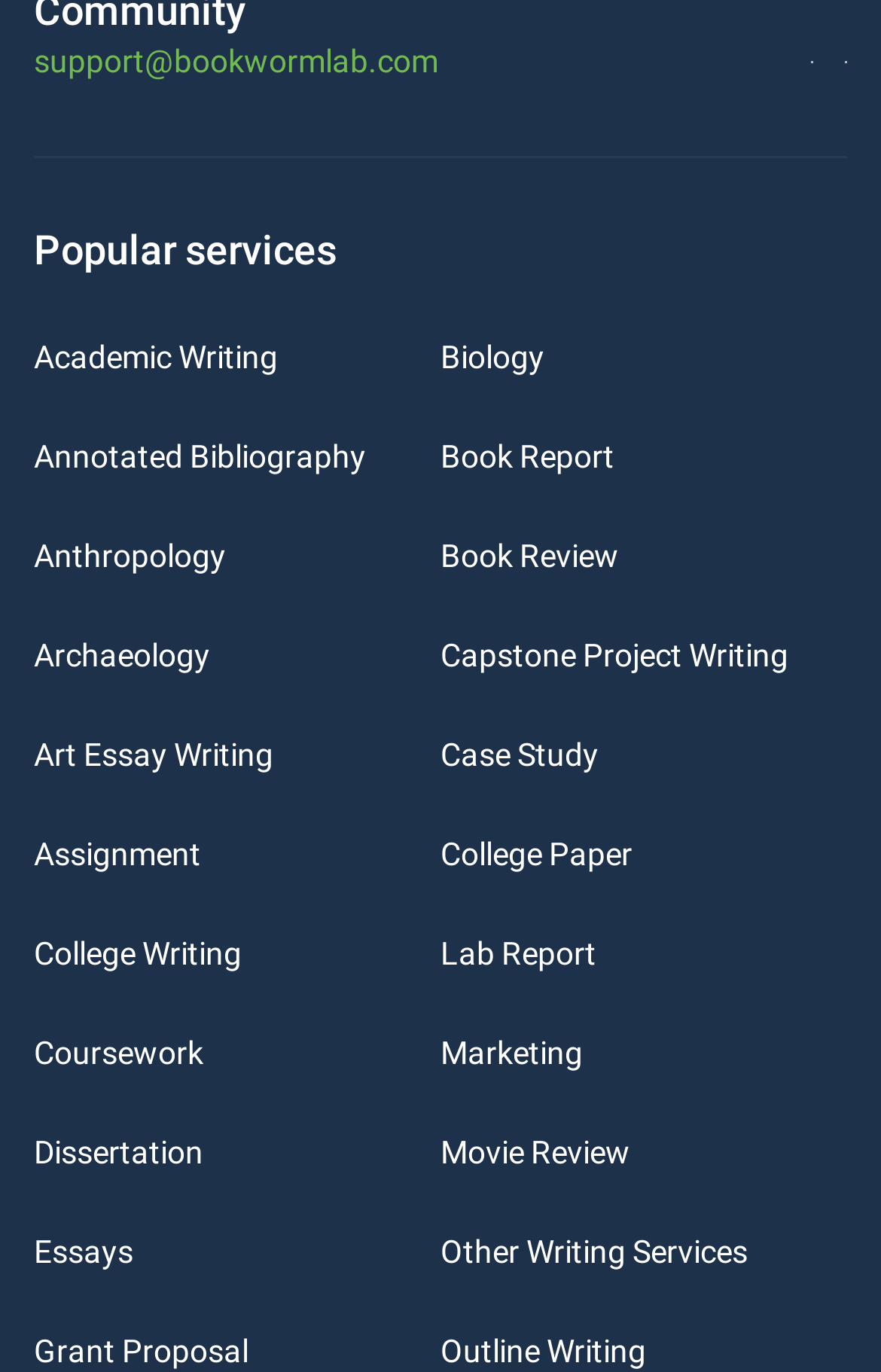Please identify the bounding box coordinates of the element on the webpage that should be clicked to follow this instruction: "contact support". The bounding box coordinates should be given as four float numbers between 0 and 1, formatted as [left, top, right, bottom].

[0.038, 0.031, 0.497, 0.058]